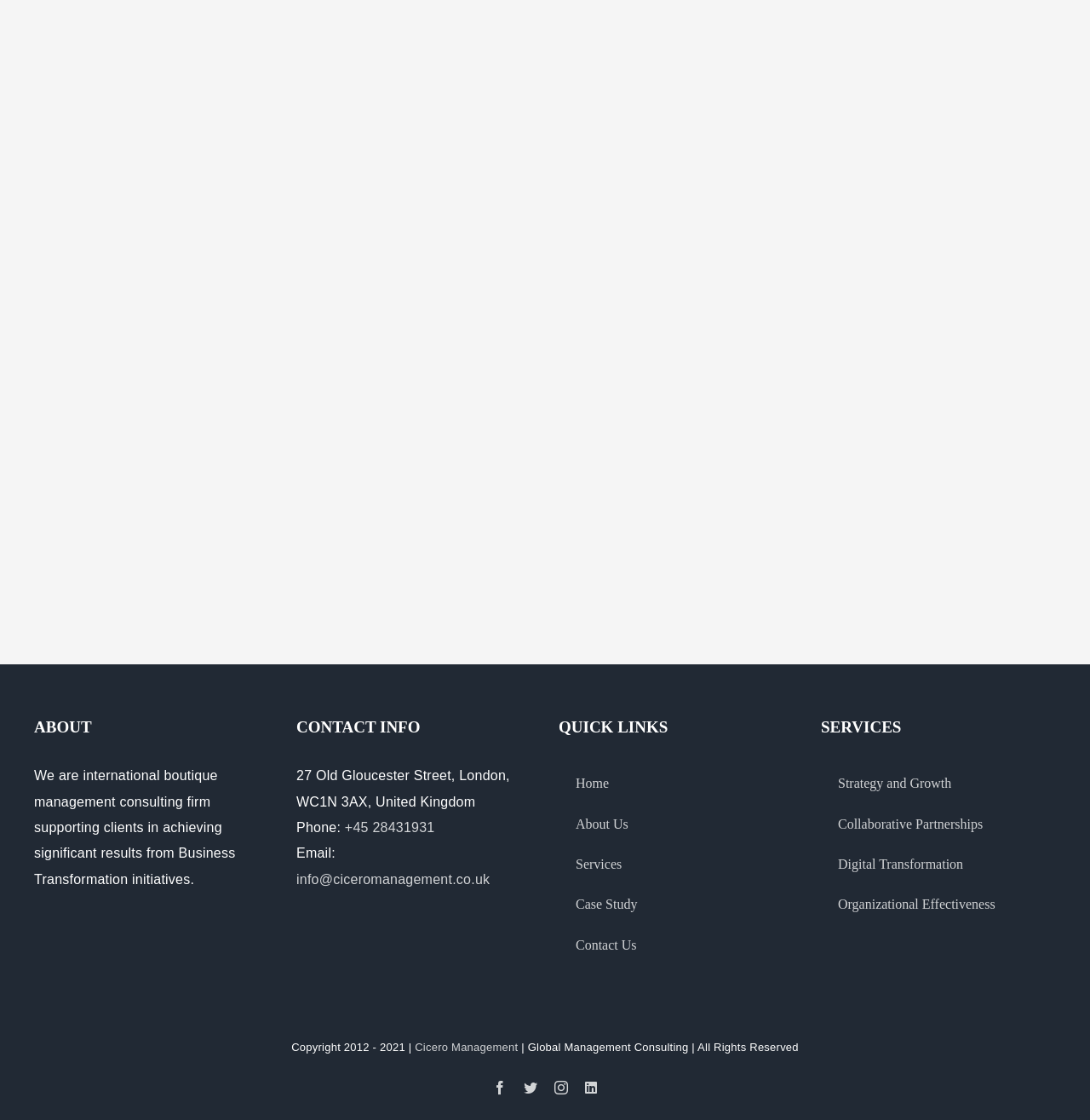Use a single word or phrase to answer the following:
What services does the company offer?

Strategy and Growth, Collaborative Partnerships, Digital Transformation, Organizational Effectiveness